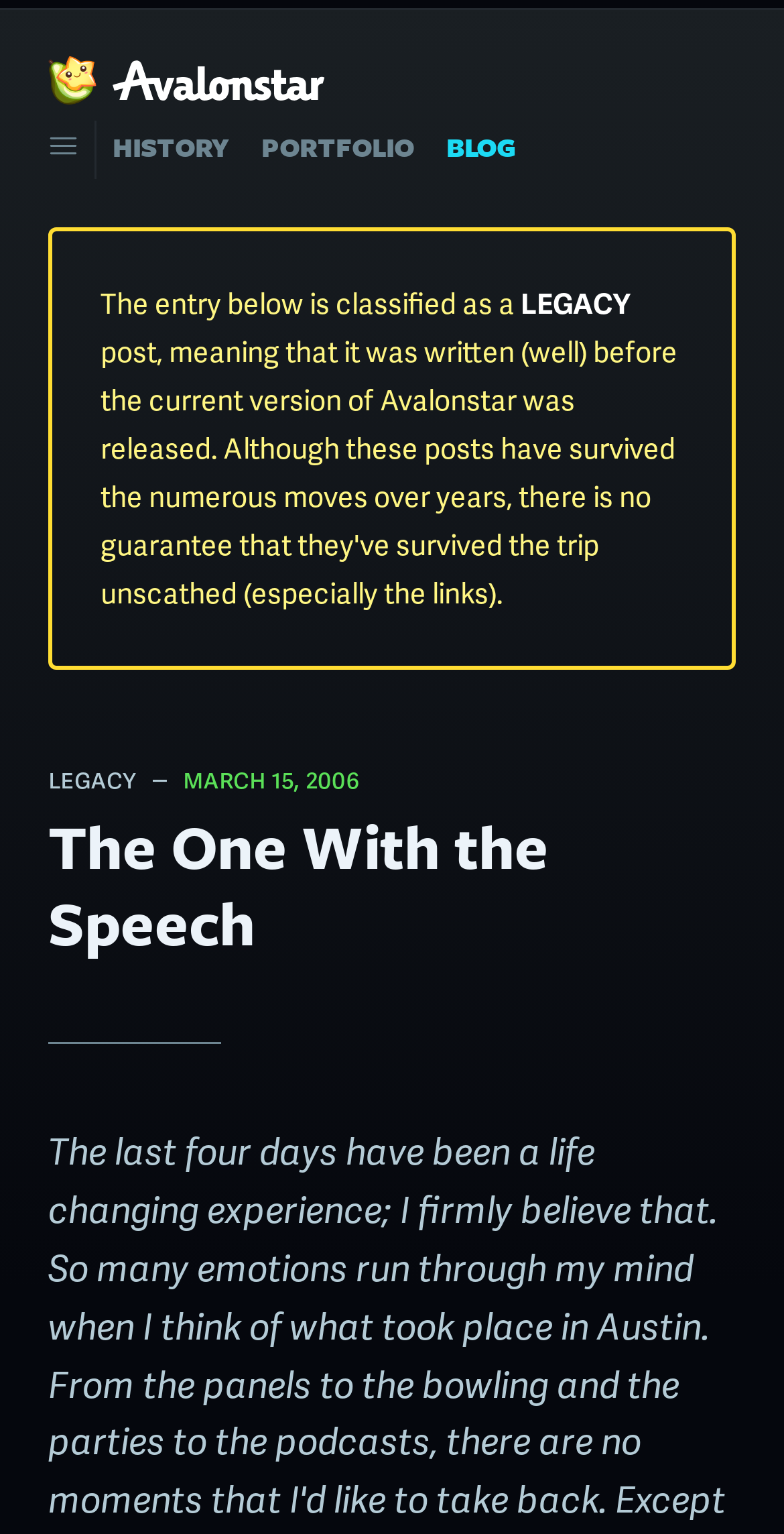Identify the bounding box of the UI component described as: "History".

[0.144, 0.083, 0.292, 0.109]